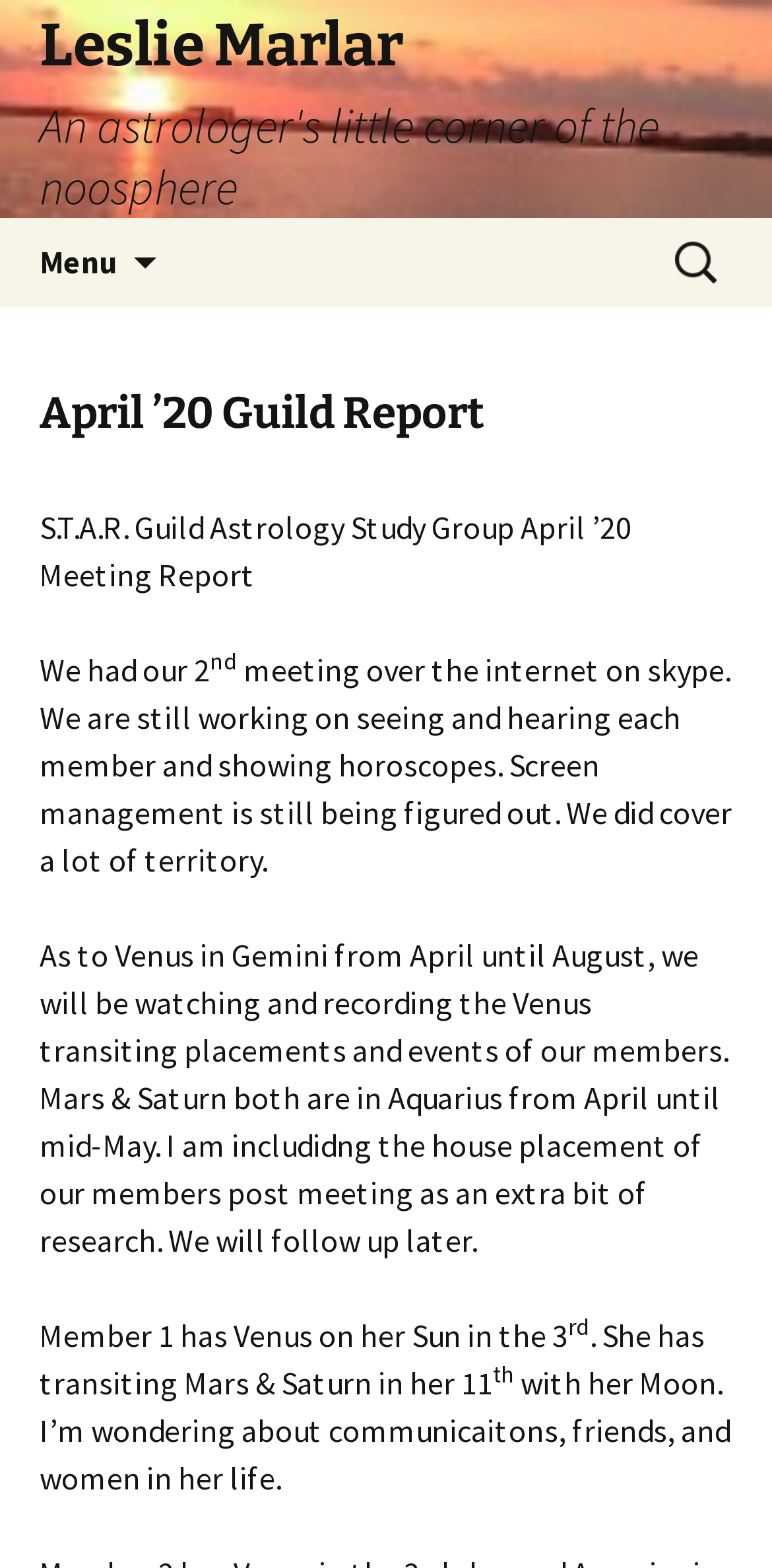What is the astrologer's name?
Please answer the question with a detailed and comprehensive explanation.

The astrologer's name is mentioned in the top-left corner of the webpage, where it says 'Leslie Marlar An astrologer's little corner of the noosphere'.